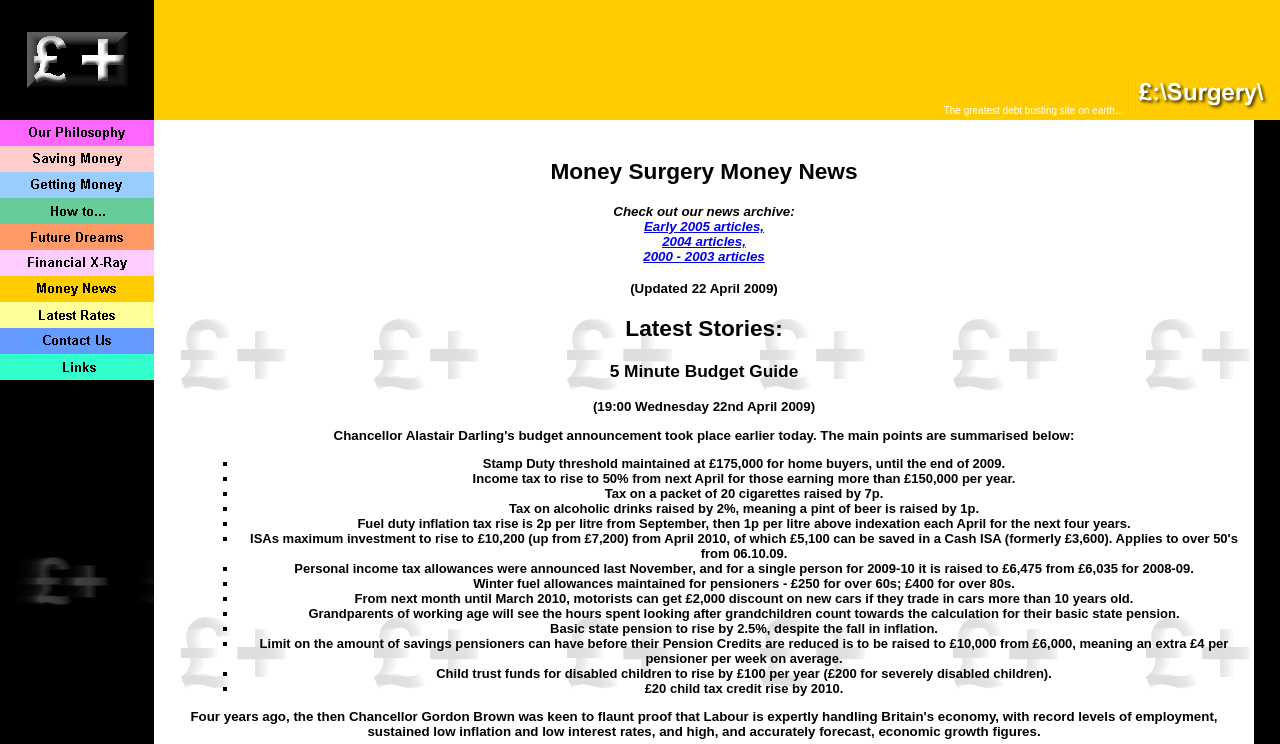What is the topic of the news article dated 22nd April 2009?
Analyze the screenshot and provide a detailed answer to the question.

The news article dated 22nd April 2009 appears to be discussing updates to the budget and tax policies, including changes to income tax, stamp duty, and fuel duty.